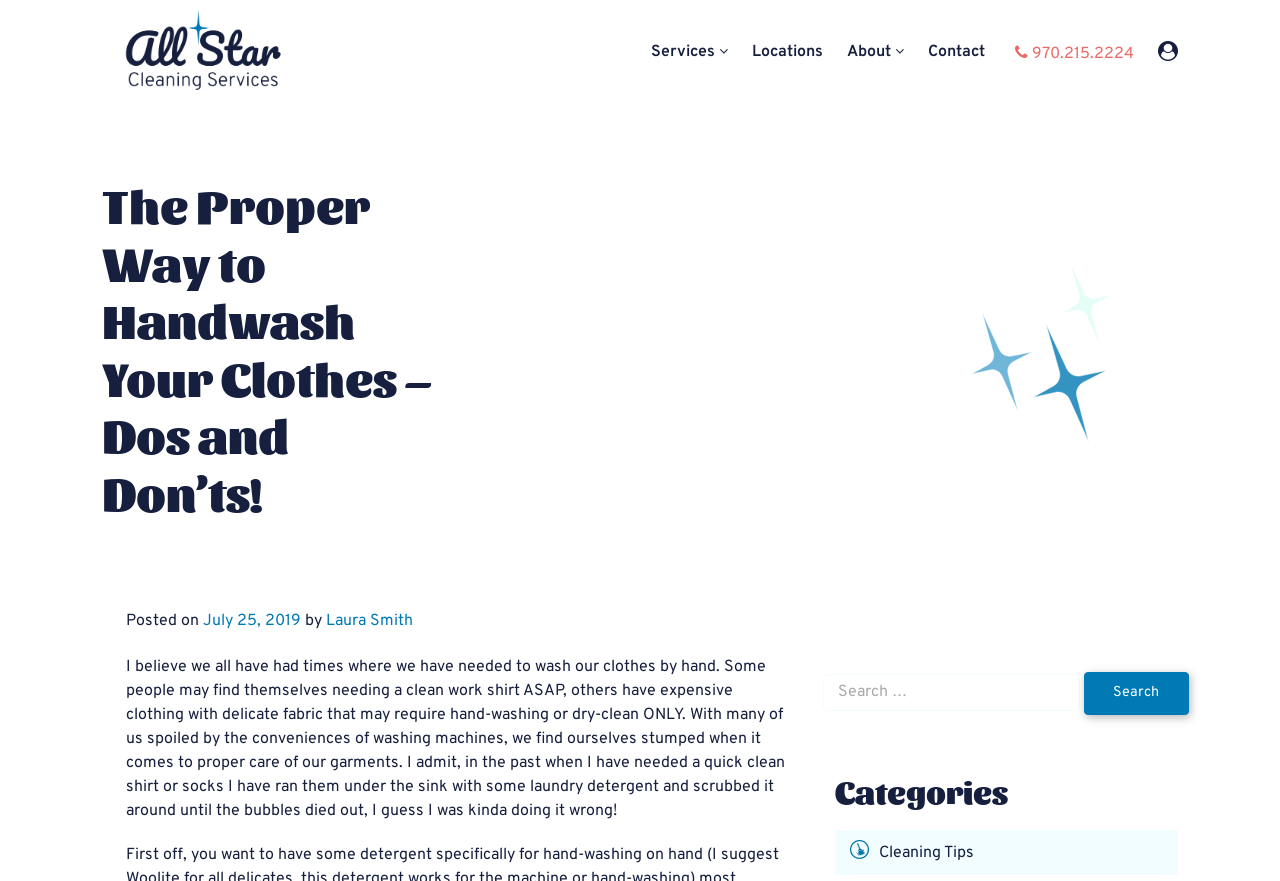What is the name of the company? Based on the screenshot, please respond with a single word or phrase.

All Star Cleaning